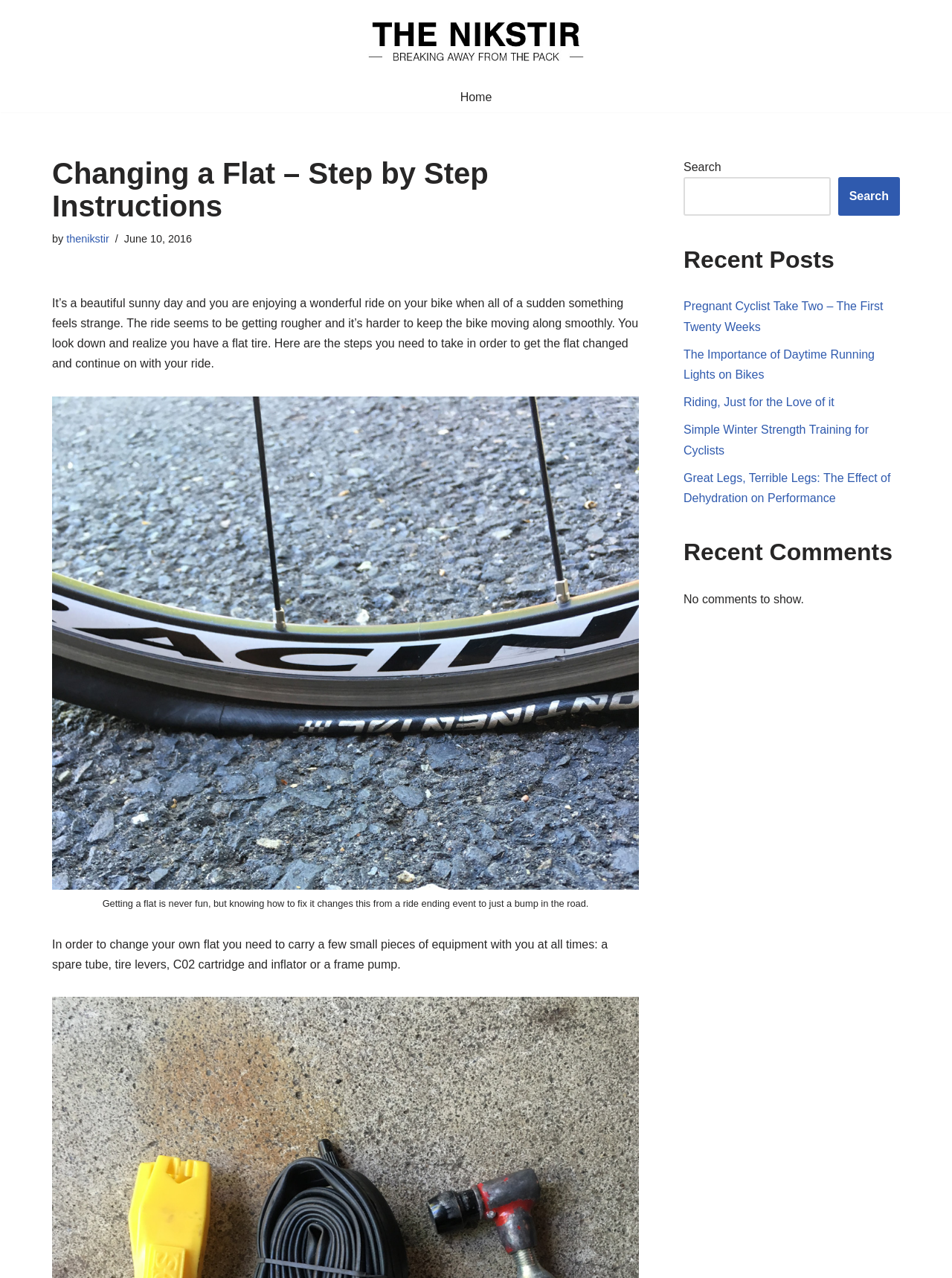Summarize the webpage in an elaborate manner.

This webpage is about changing a flat tire on a bike, with step-by-step instructions. At the top, there is a link to skip to the content and a link to the website's homepage, "The Nikstir". Below that, there is a primary navigation menu with a single item, "Home". 

The main content area has a heading that reads "Changing a Flat – Step by Step Instructions". Below the heading, there is a link to "thenikstir" and a timestamp indicating the post was published on June 10, 2016. 

The article begins with a descriptive paragraph explaining the experience of getting a flat tire while riding a bike. Below the paragraph, there is an image with a caption that describes the frustration of getting a flat tire. 

The article then lists the necessary equipment to carry for changing a flat tire, including a spare tube, tire levers, CO2 cartridge, and inflator or frame pump. 

On the right side of the page, there is a complementary section with a search bar and a list of recent posts, including "Pregnant Cyclist Take Two – The First Twenty Weeks", "The Importance of Daytime Running Lights on Bikes", and others. Below the recent posts, there is a section for recent comments, but it indicates that there are no comments to show.